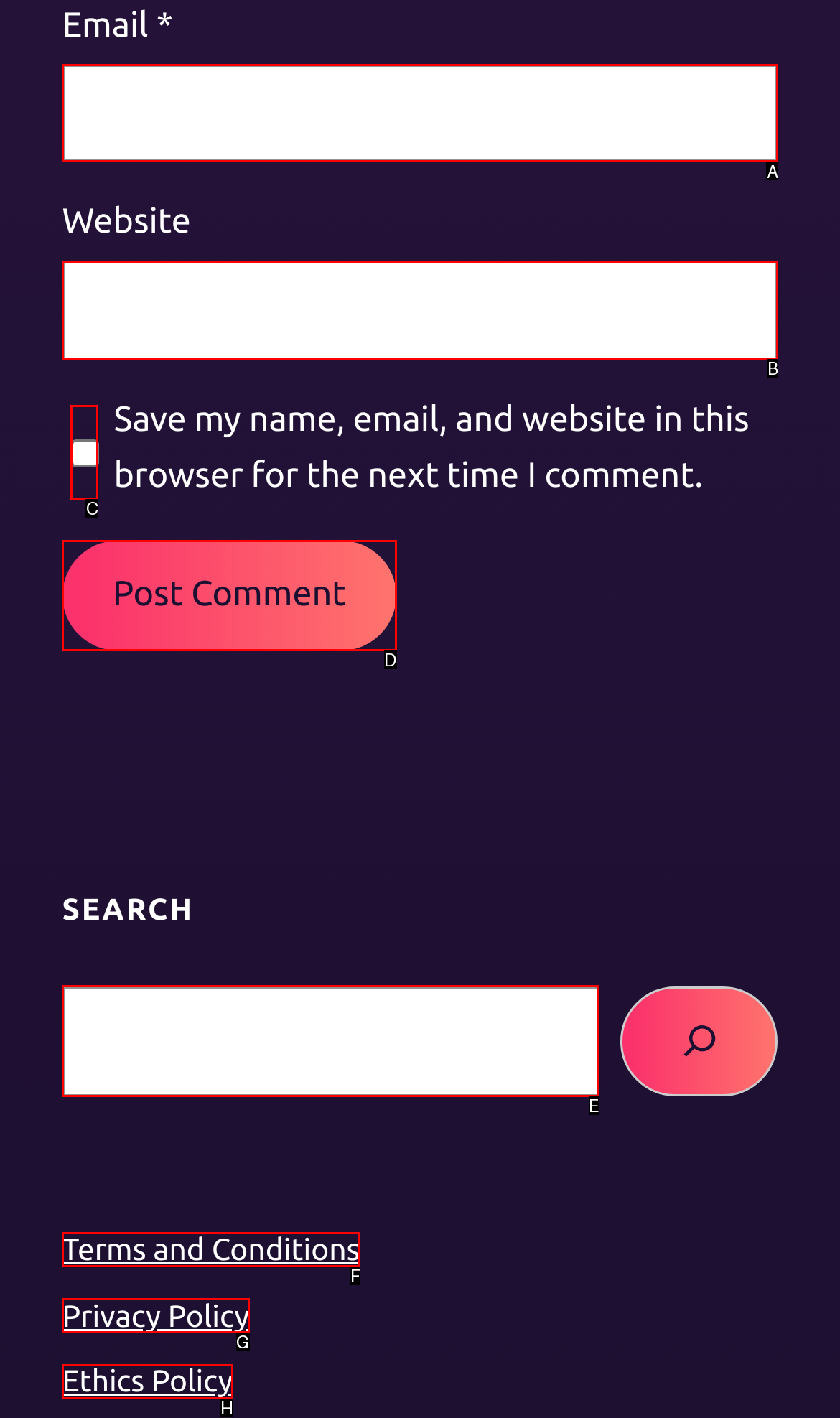Identify the letter of the UI element I need to click to carry out the following instruction: Check the save comment option

C